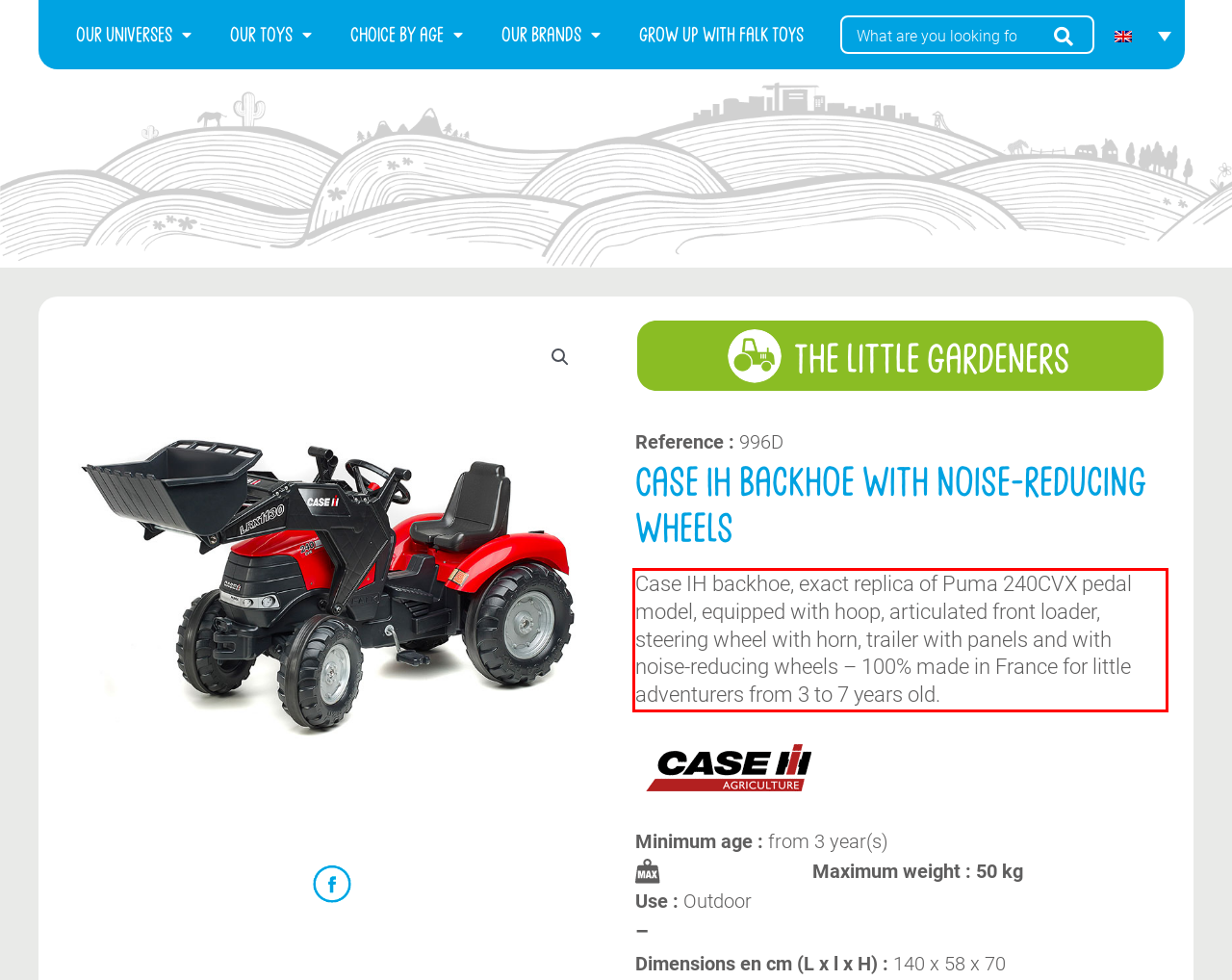Observe the screenshot of the webpage, locate the red bounding box, and extract the text content within it.

Case IH backhoe, exact replica of Puma 240CVX pedal model, equipped with hoop, articulated front loader, steering wheel with horn, trailer with panels and with noise-reducing wheels – 100% made in France for little adventurers from 3 to 7 years old.